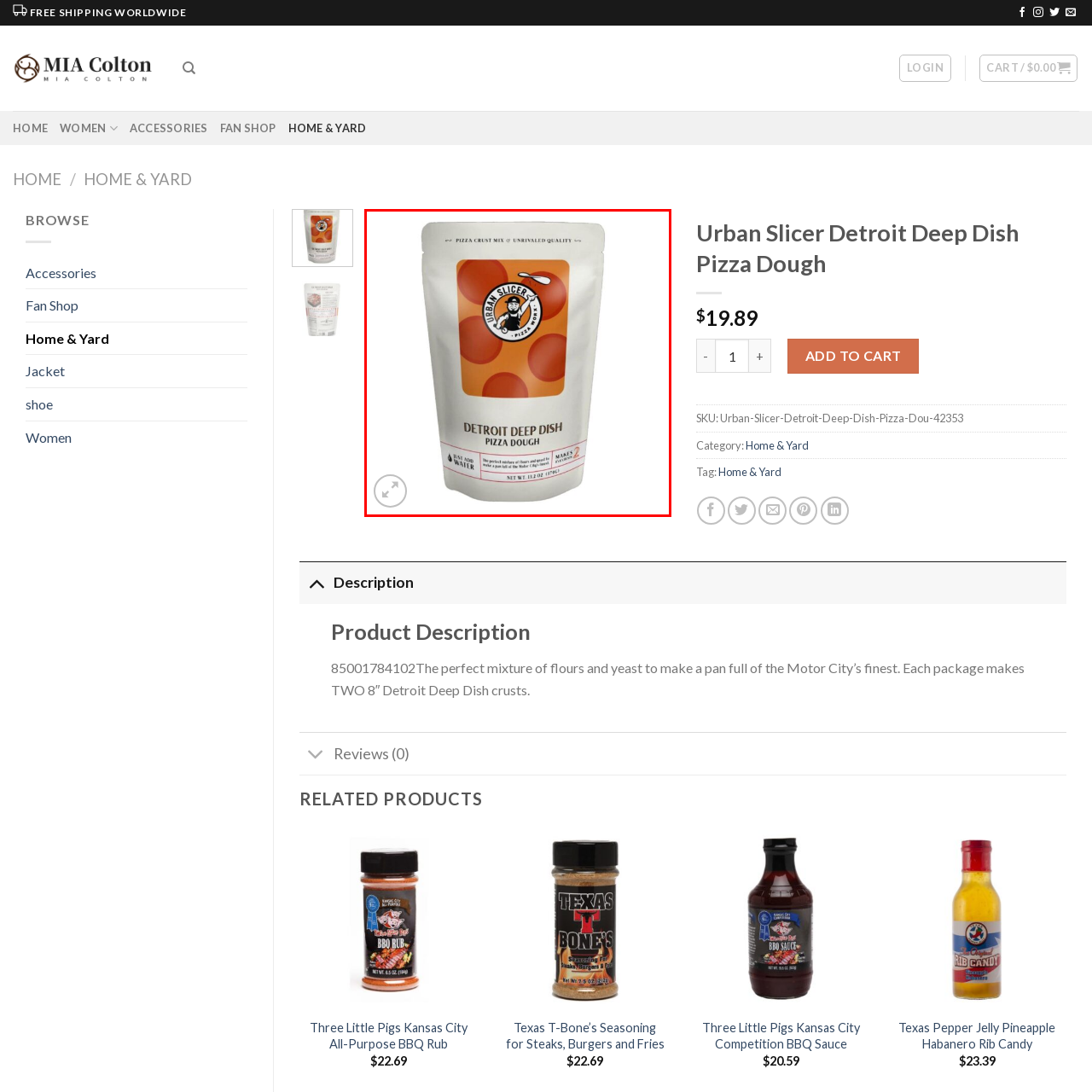Pay attention to the section outlined in red, How many pizza crusts can this mix create? 
Reply with a single word or phrase.

2